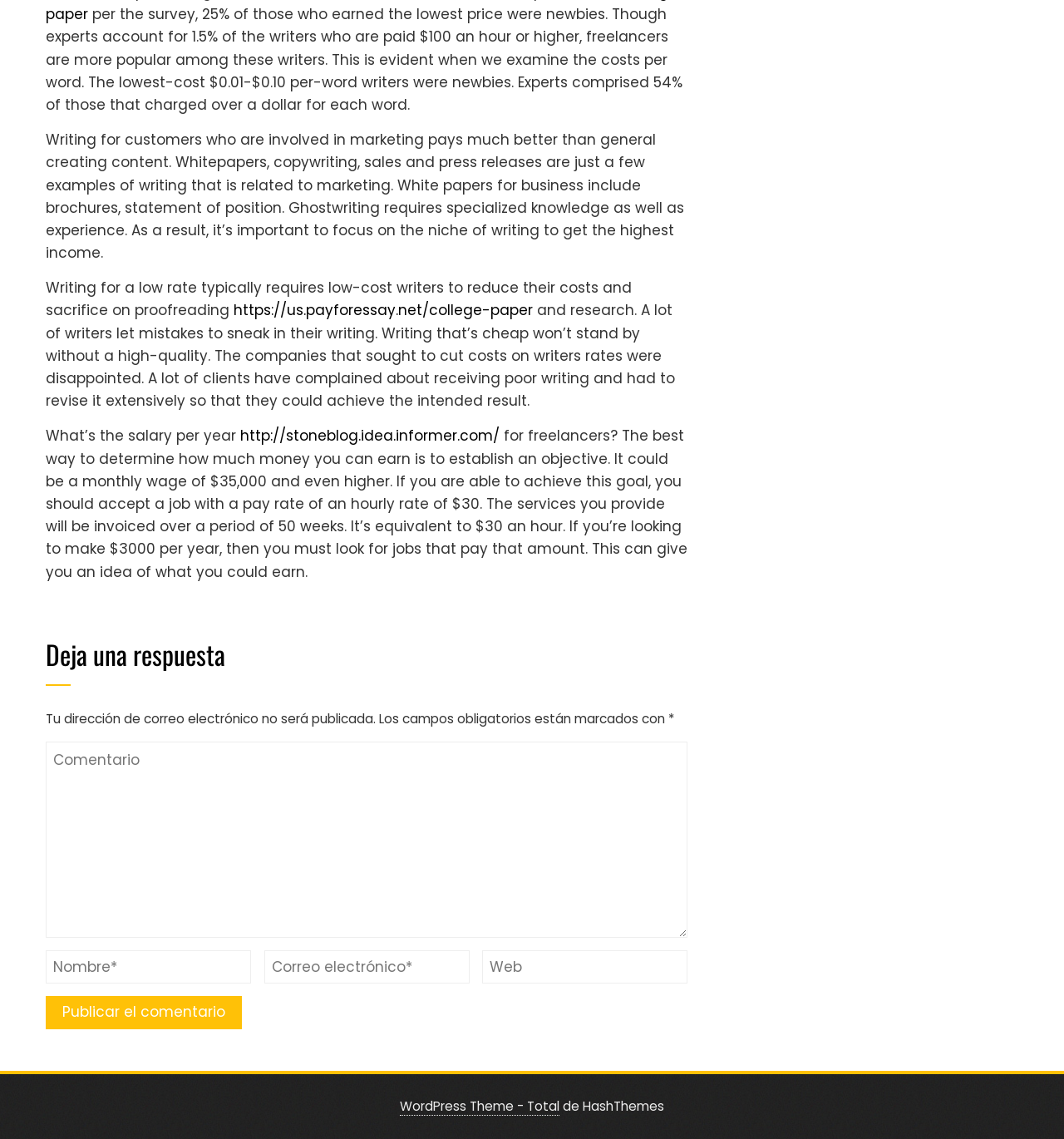Kindly determine the bounding box coordinates for the area that needs to be clicked to execute this instruction: "Check out the WordPress theme".

[0.376, 0.963, 0.526, 0.979]